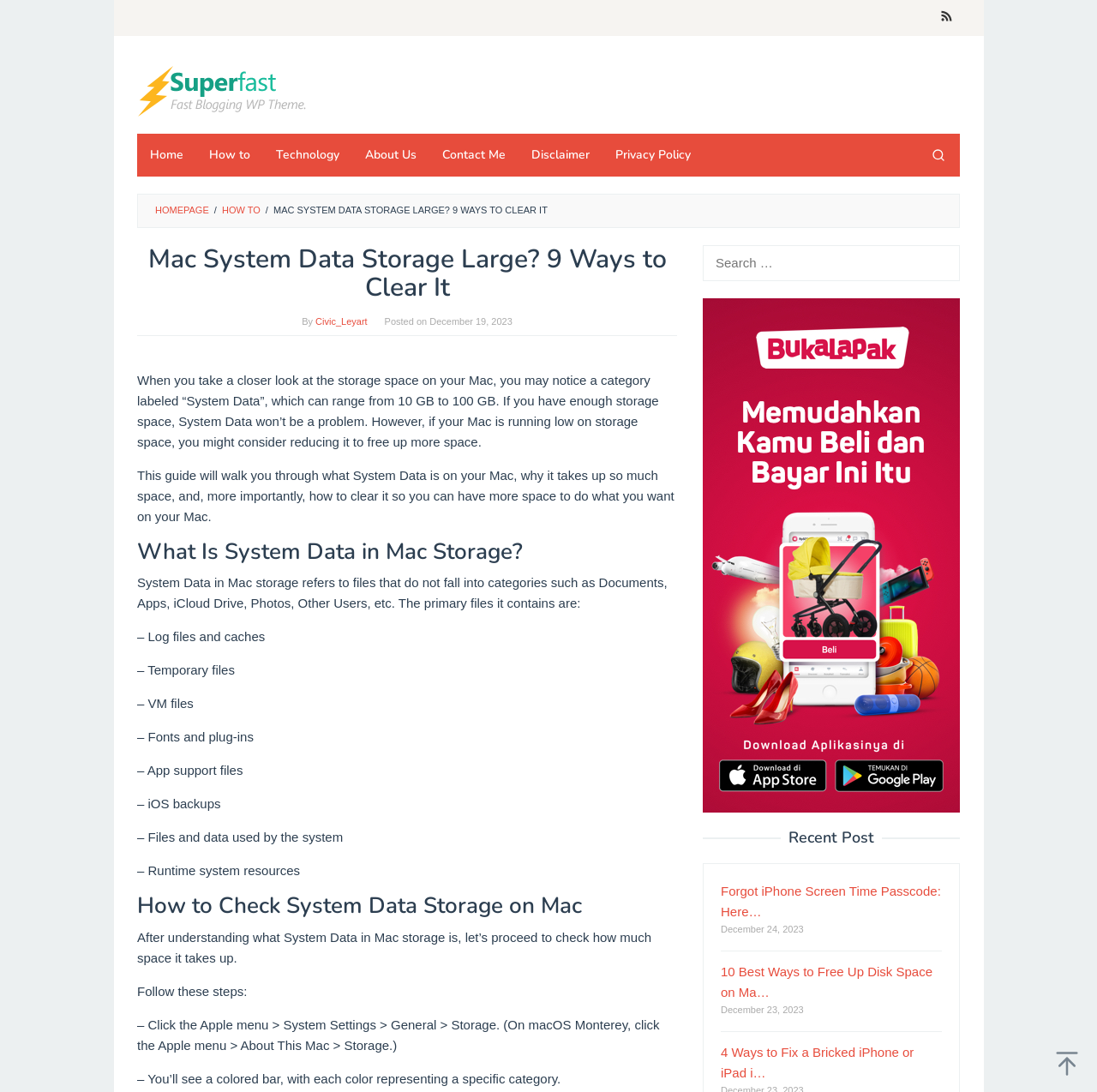Determine the bounding box coordinates of the region that needs to be clicked to achieve the task: "Read the article about clearing Mac System Data storage".

[0.249, 0.188, 0.499, 0.197]